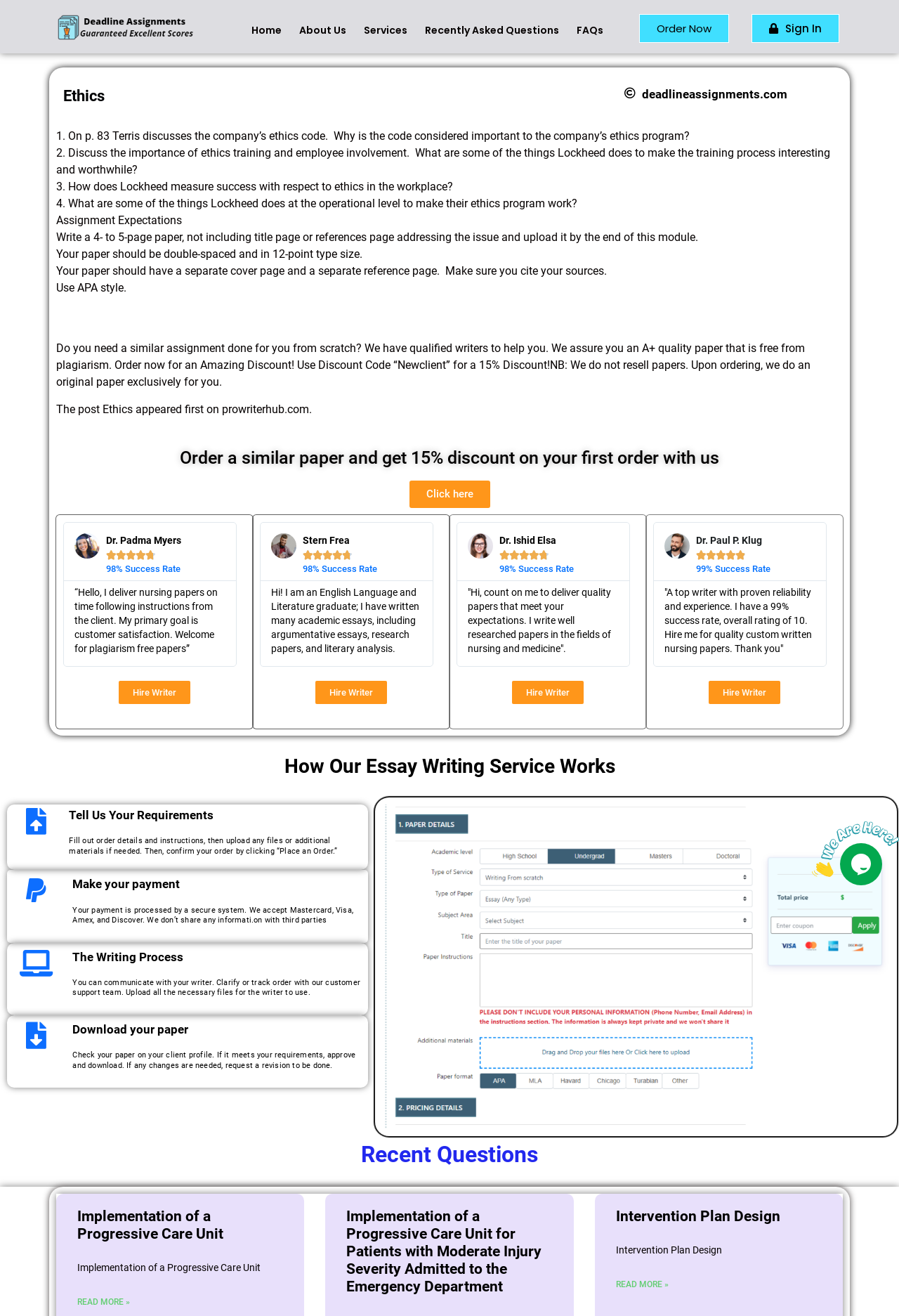What is the name of the website?
Refer to the screenshot and respond with a concise word or phrase.

deadlineassignments.com